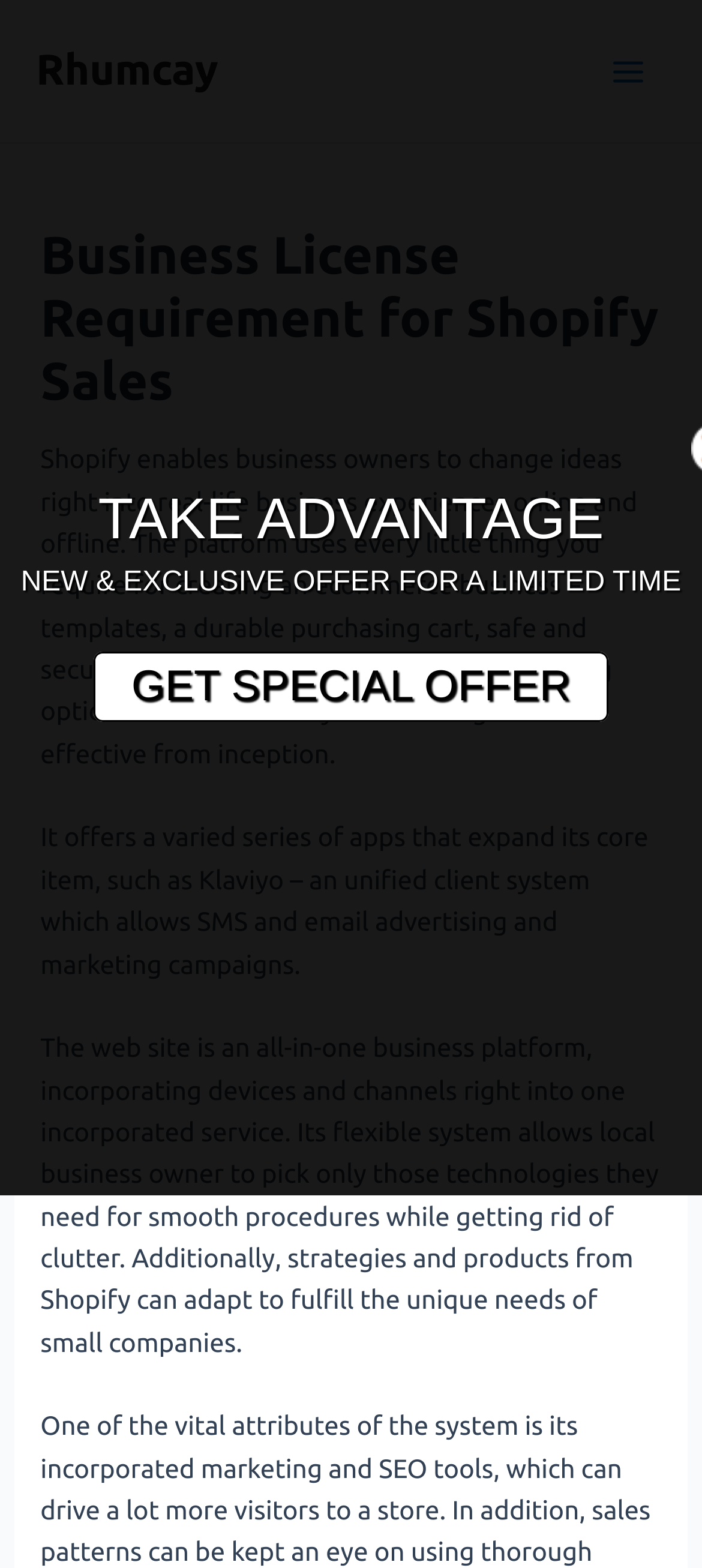Provide an in-depth caption for the contents of the webpage.

The webpage appears to be an article discussing business license requirements for Shopify sellers. At the top-left corner, there is a link to "Rhumcay". On the top-right corner, there is a button labeled "Main Menu" with an accompanying image. 

Below the button, there is a header section with a heading that reads "Business License Requirement for Shopify Sales". This header is followed by three paragraphs of text that describe Shopify's capabilities as an ecommerce platform, including its features, apps, and flexibility in meeting the unique needs of small businesses.

To the right of the header section, there is a promotional section with a bold text "TAKE ADVANTAGE" and a limited-time offer announcement. Below this, there is a call-to-action link labeled "GET SPECIAL OFFER".